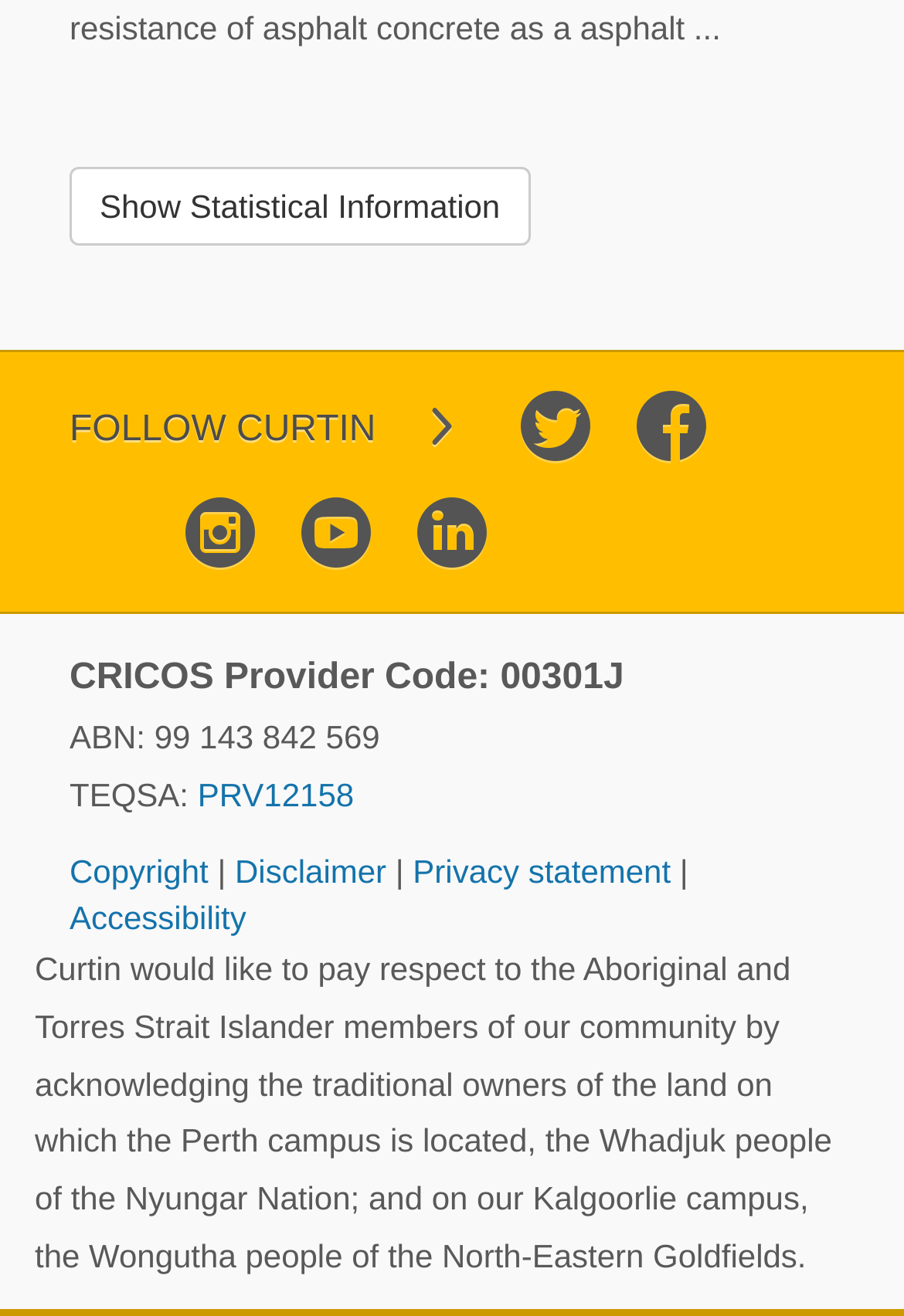Pinpoint the bounding box coordinates of the area that should be clicked to complete the following instruction: "Follow Curtin". The coordinates must be given as four float numbers between 0 and 1, i.e., [left, top, right, bottom].

[0.077, 0.312, 0.416, 0.342]